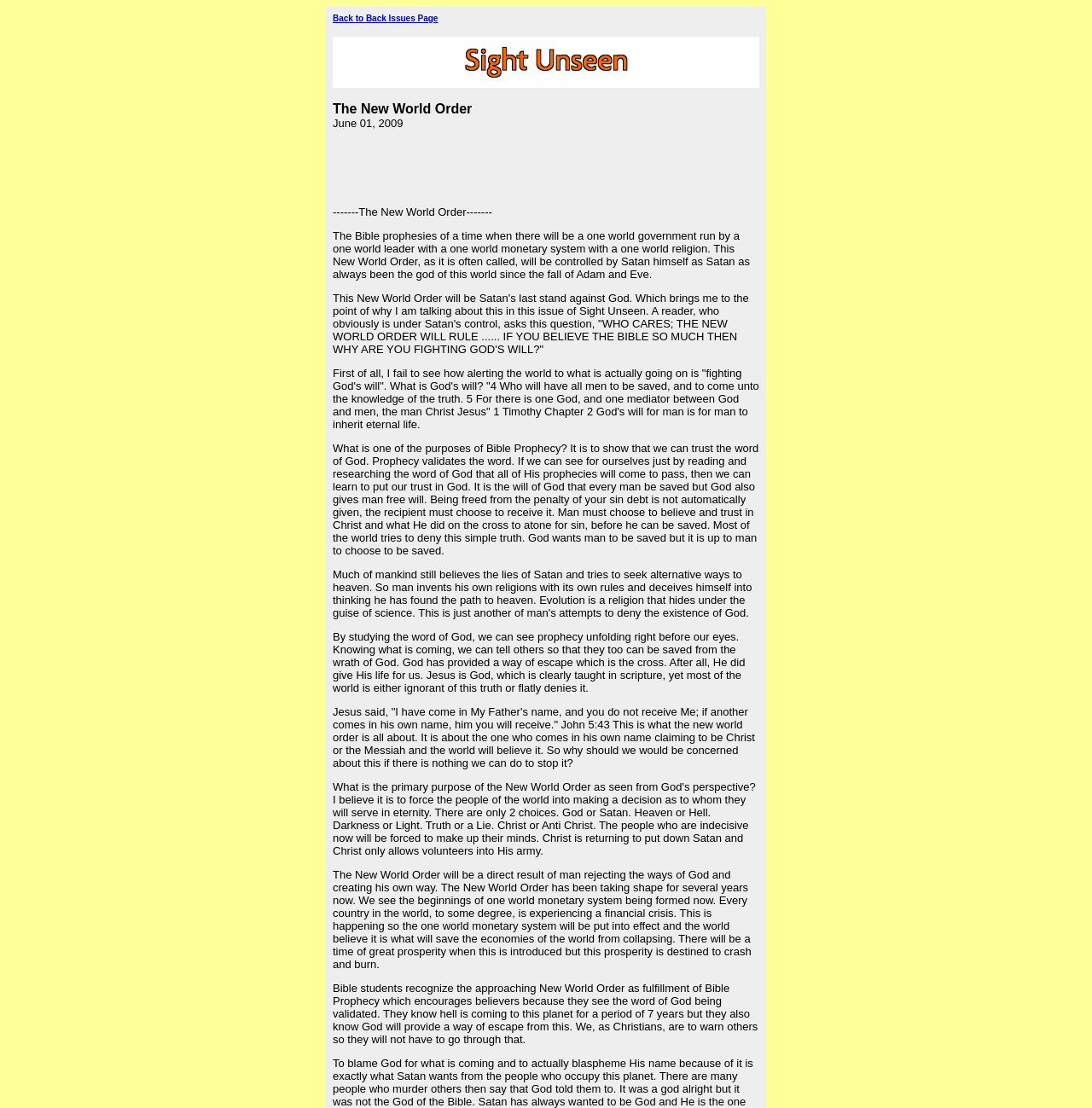Construct a comprehensive caption that outlines the webpage's structure and content.

The webpage is titled "The New World Order" and appears to be a magazine or publication issue page. At the top, there is a link to "Back to Back Issues Page" positioned slightly to the right of the center. Below this link, there is an image that spans almost the entire width of the page, taking up a significant amount of vertical space. 

Underneath the image, the title "The New World Order June 01, 2009" is displayed, again centered and taking up a substantial portion of the page width. Within this section, there is an advertisement iframe embedded, which occupies a significant amount of space.